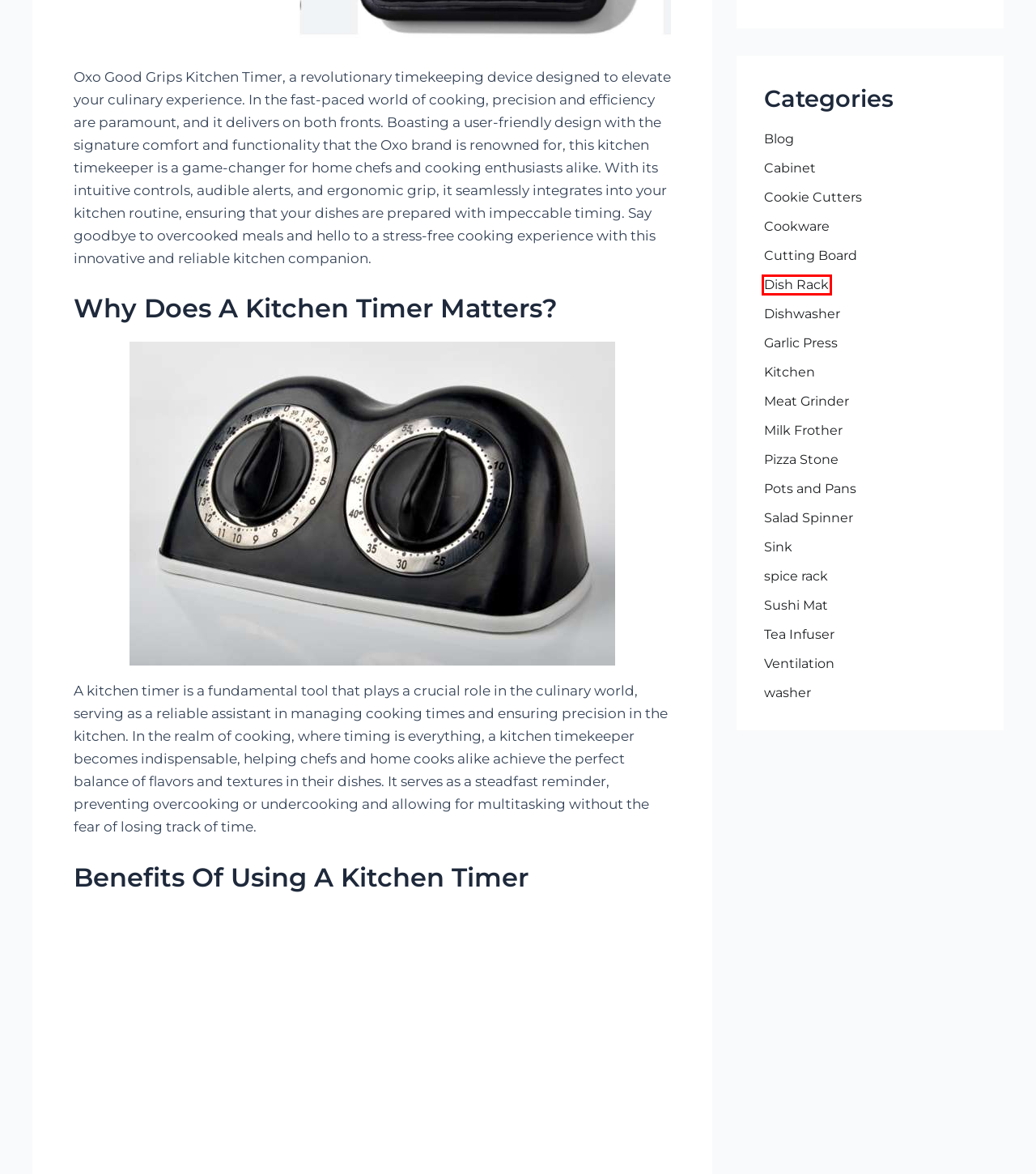Look at the screenshot of a webpage that includes a red bounding box around a UI element. Select the most appropriate webpage description that matches the page seen after clicking the highlighted element. Here are the candidates:
A. Dish Rack Archives - House Arctic
B. Pizza Stone Archives - House Arctic
C. Sushi Mat Archives - House Arctic
D. Meat Grinder Archives - House Arctic
E. Ventilation Archives - House Arctic
F. Dishwasher Archives - House Arctic
G. Cabinet Archives - House Arctic
H. Salad Spinner Archives - House Arctic

A